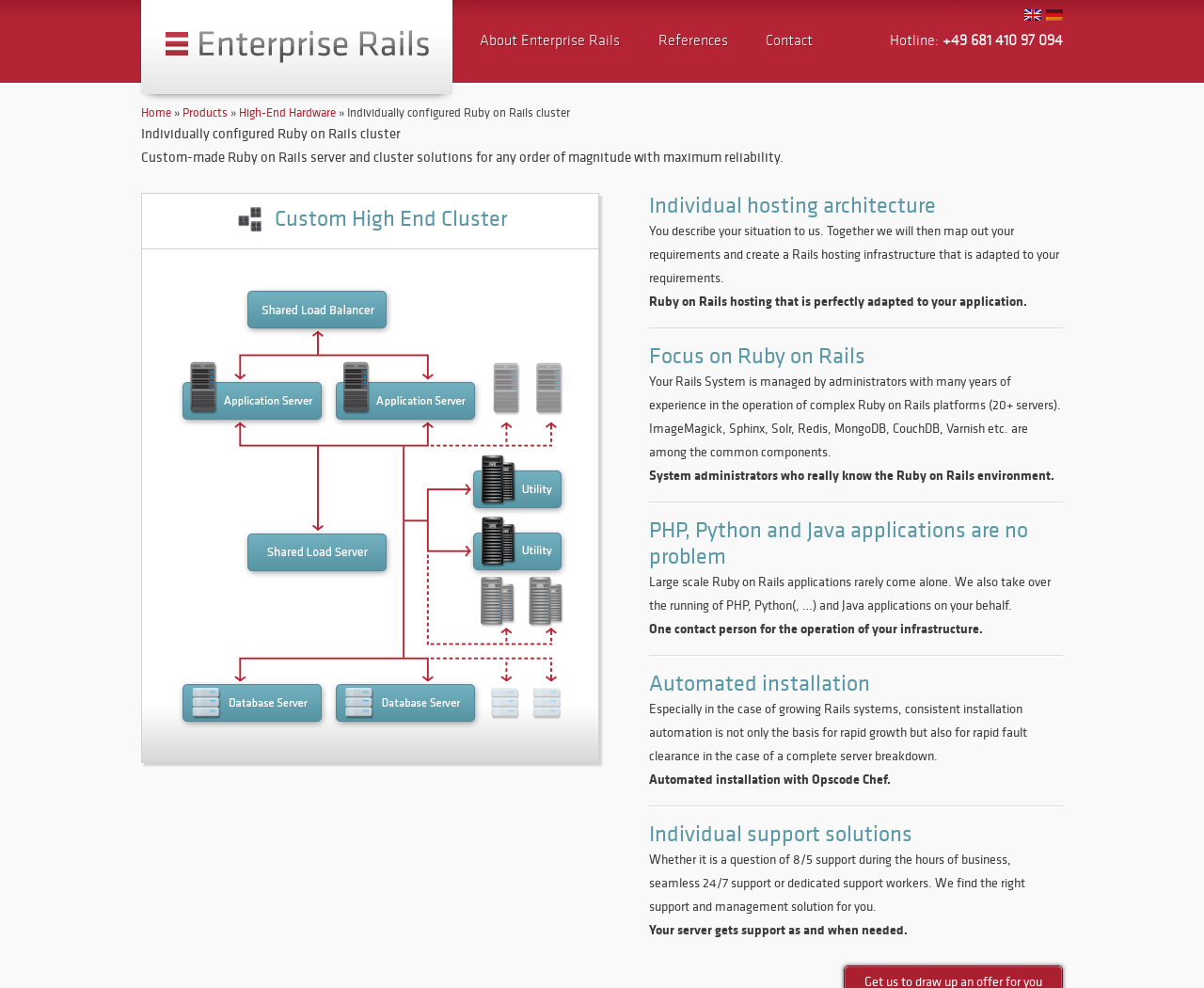Please specify the bounding box coordinates of the region to click in order to perform the following instruction: "View references".

[0.527, 0.027, 0.624, 0.057]